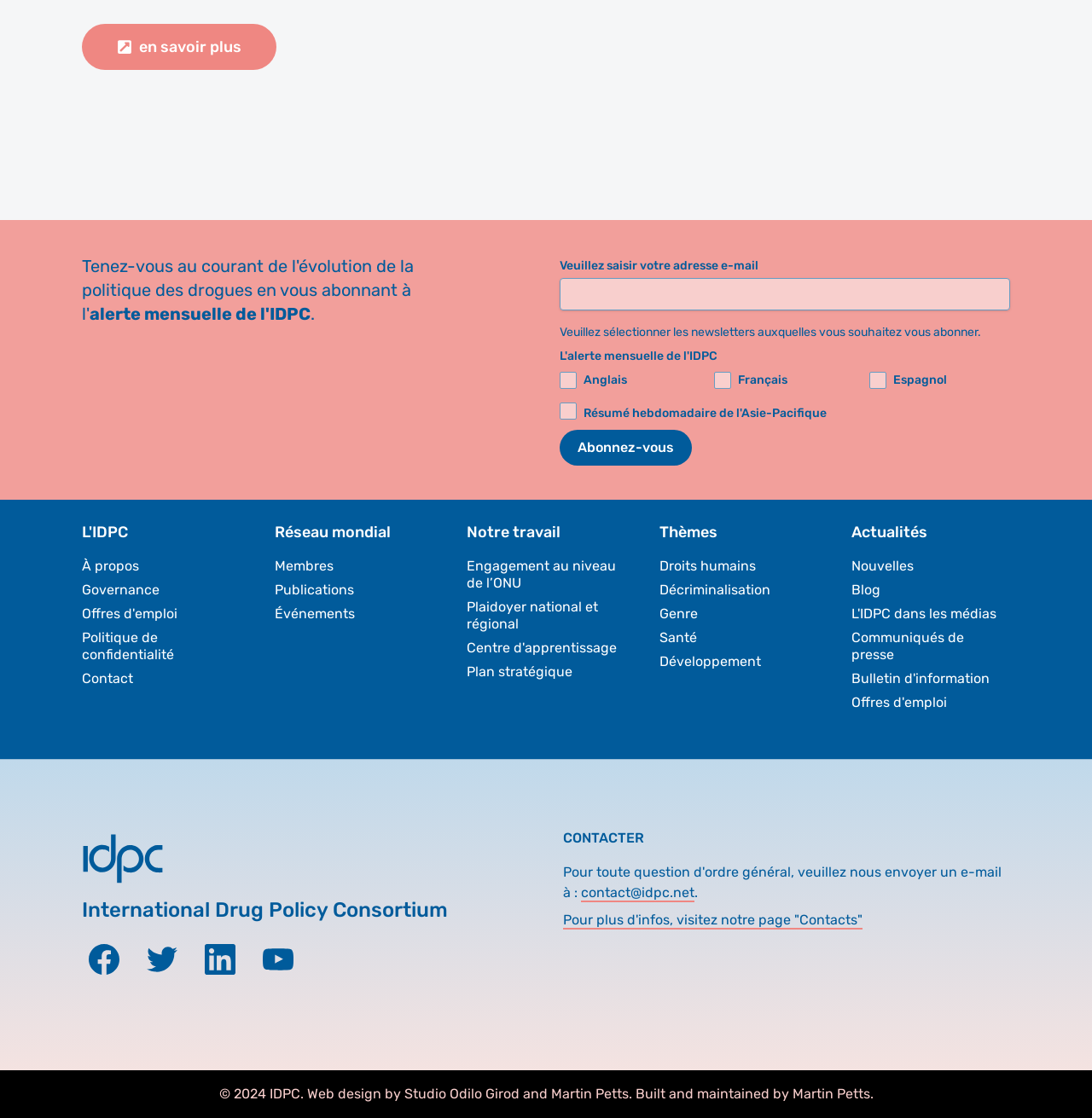Identify the bounding box for the element characterized by the following description: "L'IDPC dans les médias".

[0.78, 0.542, 0.925, 0.557]